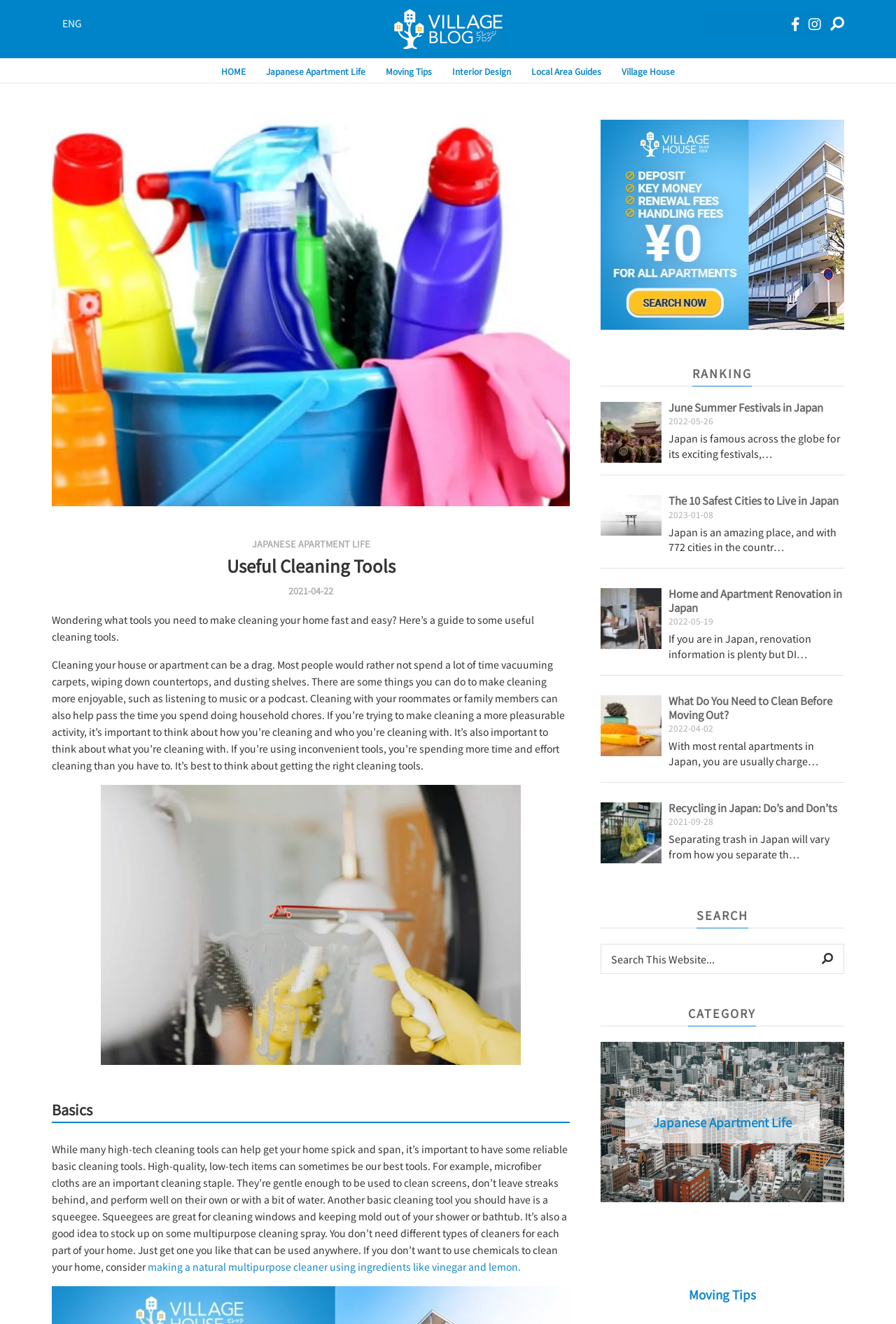Highlight the bounding box coordinates of the element you need to click to perform the following instruction: "Search for something on this website."

[0.67, 0.713, 0.942, 0.736]